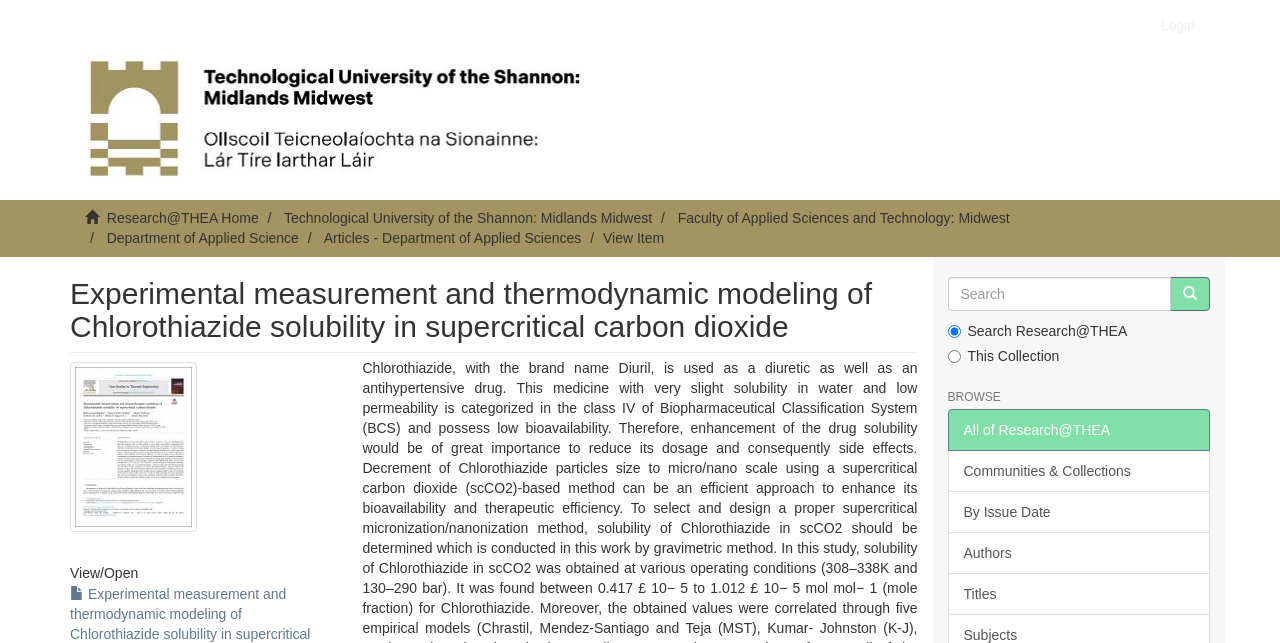How many links are in the 'BROWSE' section?
Give a comprehensive and detailed explanation for the question.

I counted the links in the 'BROWSE' section, which are 'Communities & Collections', 'By Issue Date', 'Authors', and 'Titles'.